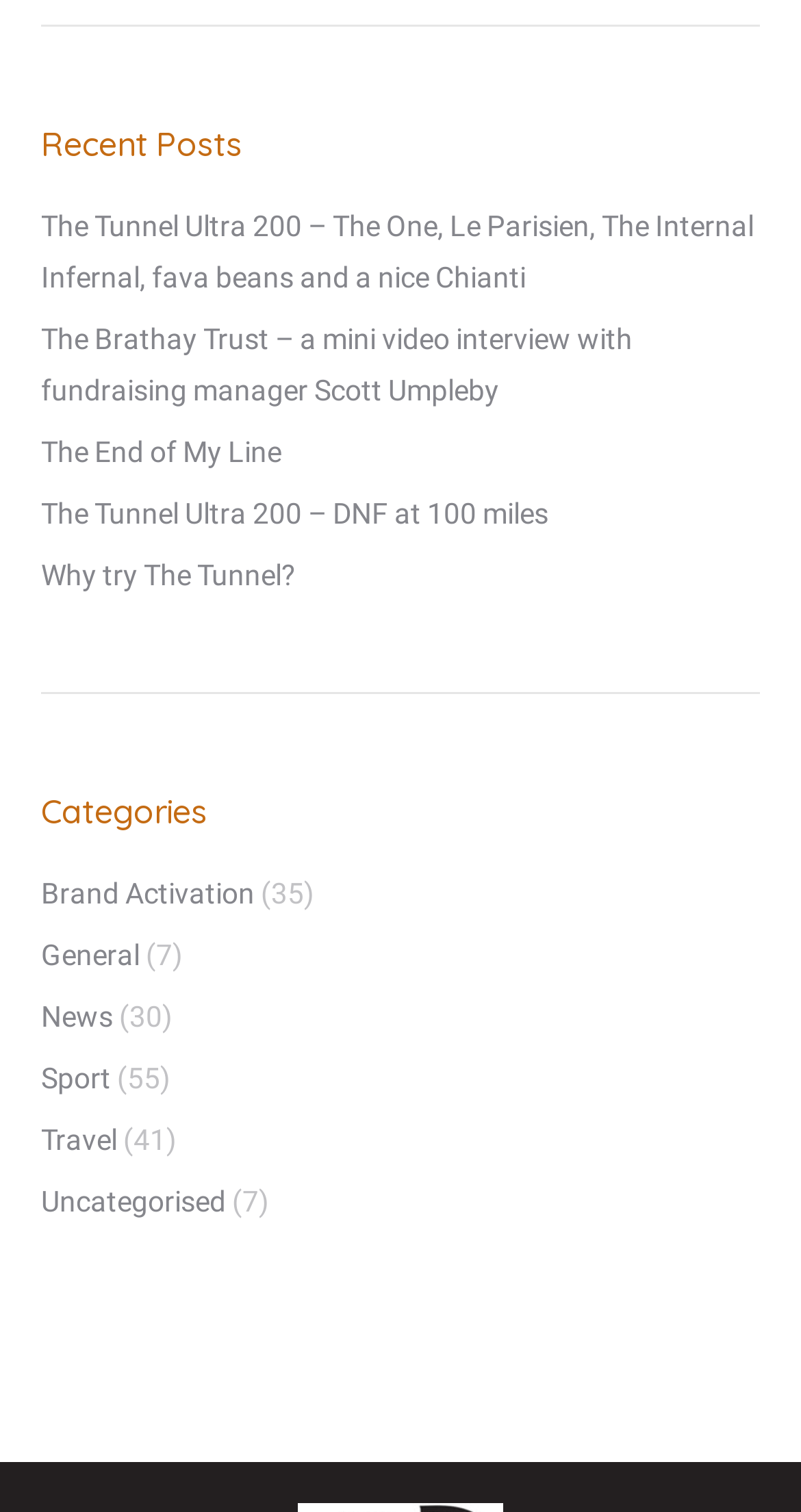Determine the bounding box coordinates of the area to click in order to meet this instruction: "View the 'My Account' page".

None